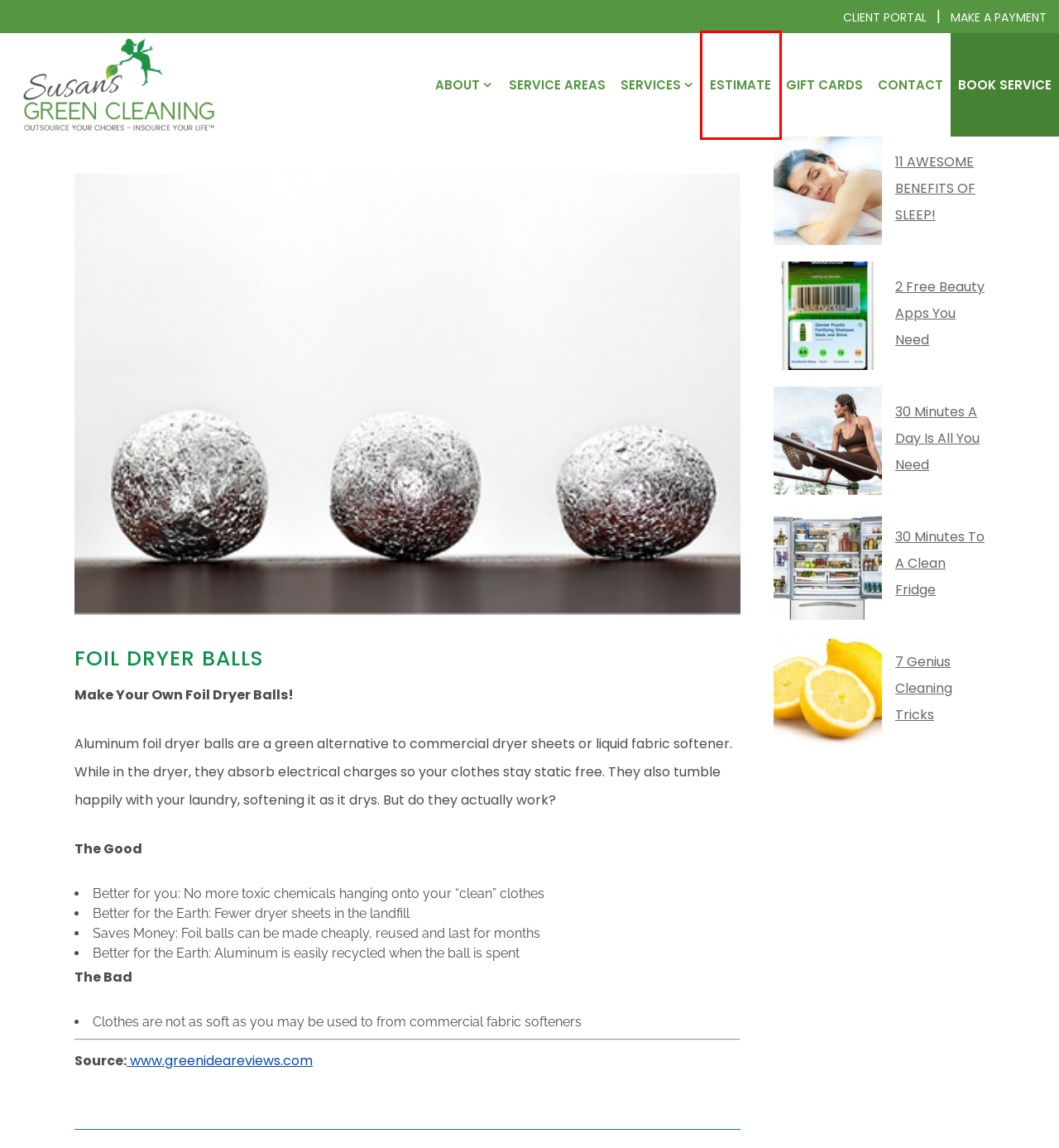Consider the screenshot of a webpage with a red bounding box and select the webpage description that best describes the new page that appears after clicking the element inside the red box. Here are the candidates:
A. 11 AWESOME BENEFITS OF SLEEP! - Seattle Maid Services | Seattle All Natural Cleaning Service
B. Contact - Seattle Maid Services | Seattle All Natural Cleaning Service
C. 7 Genius Cleaning Tricks - Seattle Maid Services | Seattle All Natural Cleaning Service
D. Service Areas - Seattle Maid Services | Seattle All Natural Cleaning Service
E. 2 Free Beauty Apps You Need - Seattle Maid Services | Seattle All Natural Cleaning Service
F. ALBA88: Situs Slot Gacor Maxwin Gampang JP Min Depo 10k
G. 30 Minutes a Day Is All You Need - Seattle Maid Services | Seattle All Natural Cleaning Service
H. Instant Estimate - Seattle Maid Services | Seattle All Natural Cleaning Service

H